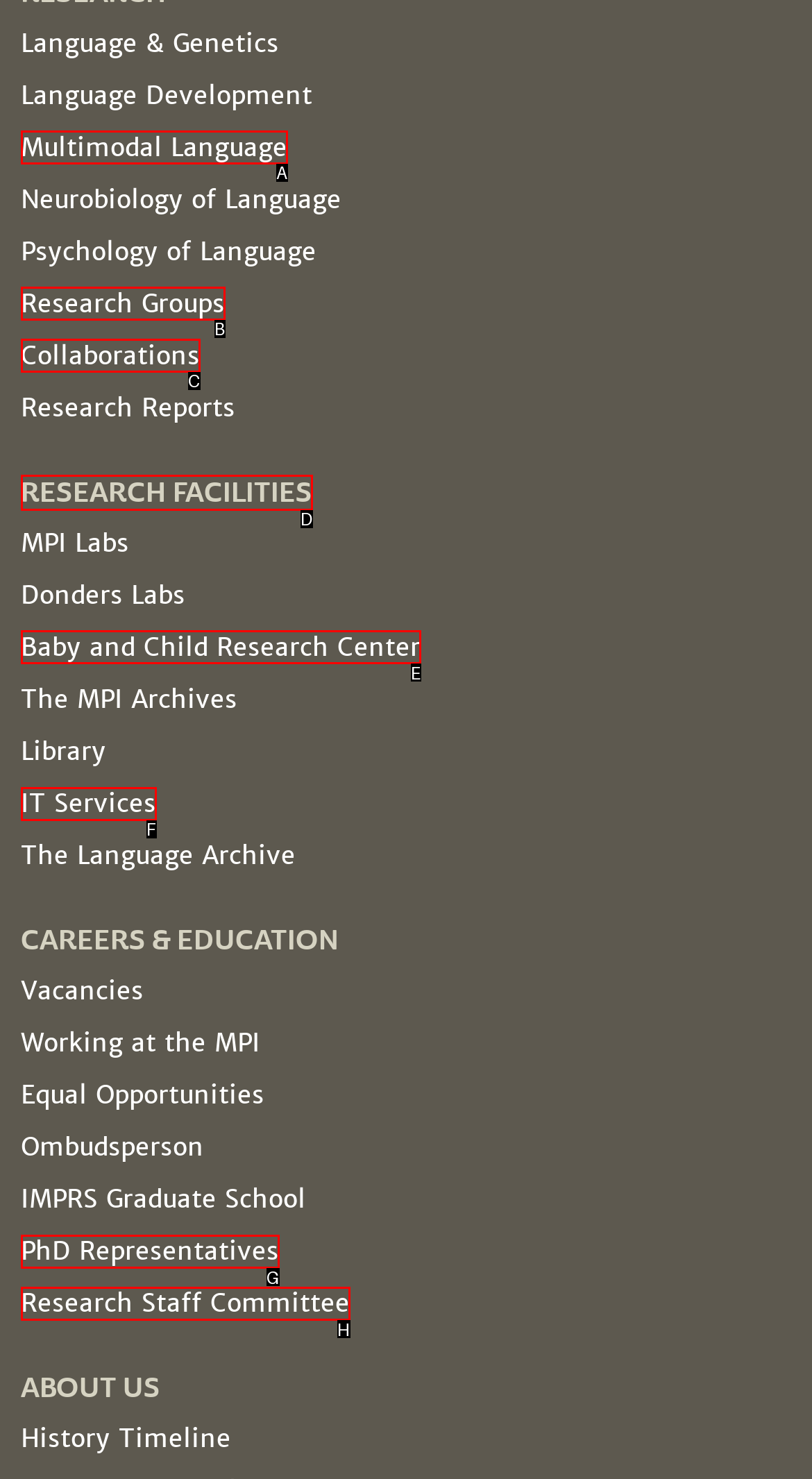Please indicate which option's letter corresponds to the task: Explore Research Facilities by examining the highlighted elements in the screenshot.

D